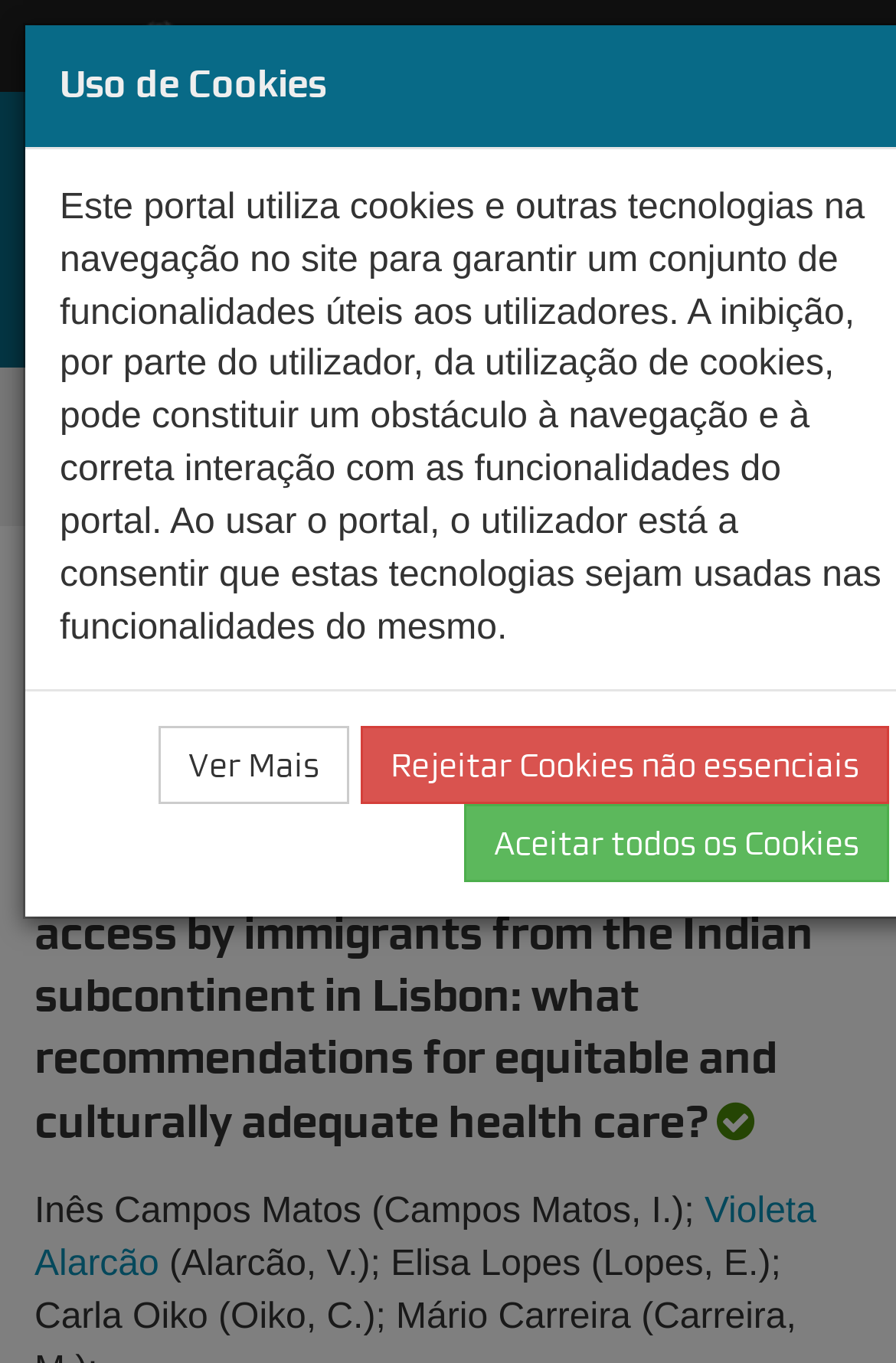Identify the bounding box coordinates of the clickable region to carry out the given instruction: "Search for something".

[0.064, 0.335, 0.895, 0.377]